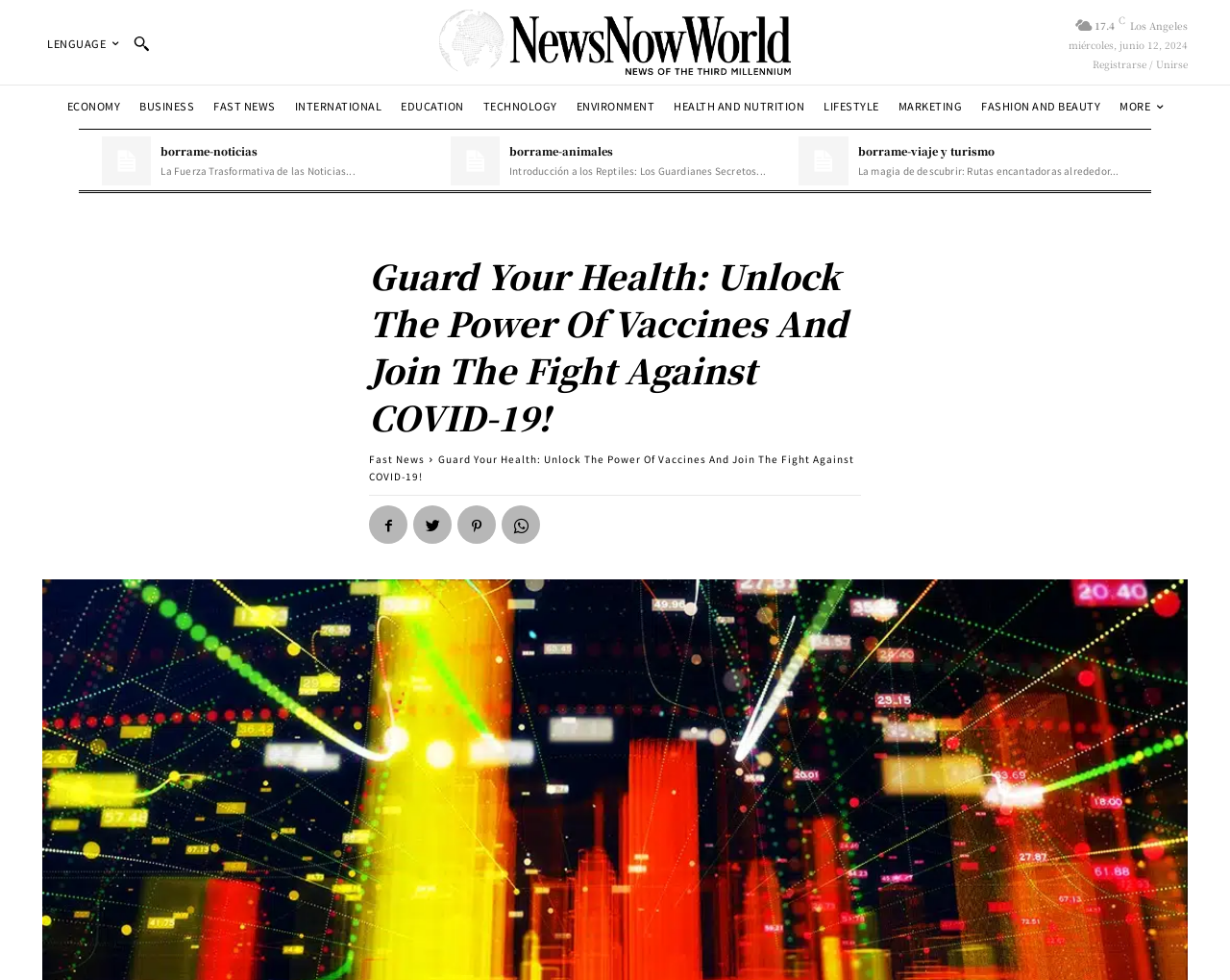Locate the bounding box coordinates of the clickable element to fulfill the following instruction: "Go to the ECONOMY page". Provide the coordinates as four float numbers between 0 and 1 in the format [left, top, right, bottom].

[0.05, 0.096, 0.102, 0.121]